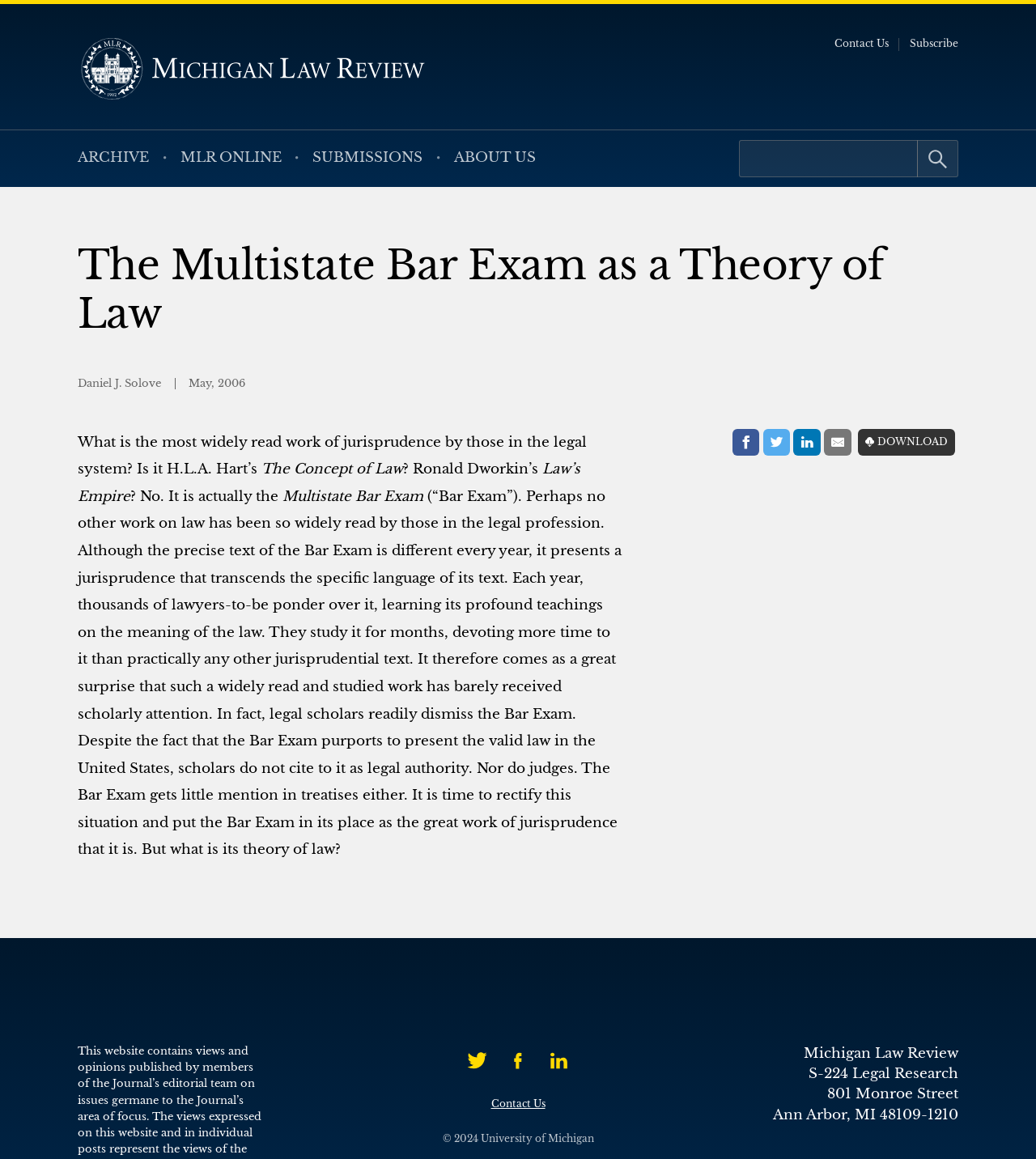Please specify the bounding box coordinates of the clickable region to carry out the following instruction: "Share on Facebook". The coordinates should be four float numbers between 0 and 1, in the format [left, top, right, bottom].

[0.707, 0.37, 0.733, 0.393]